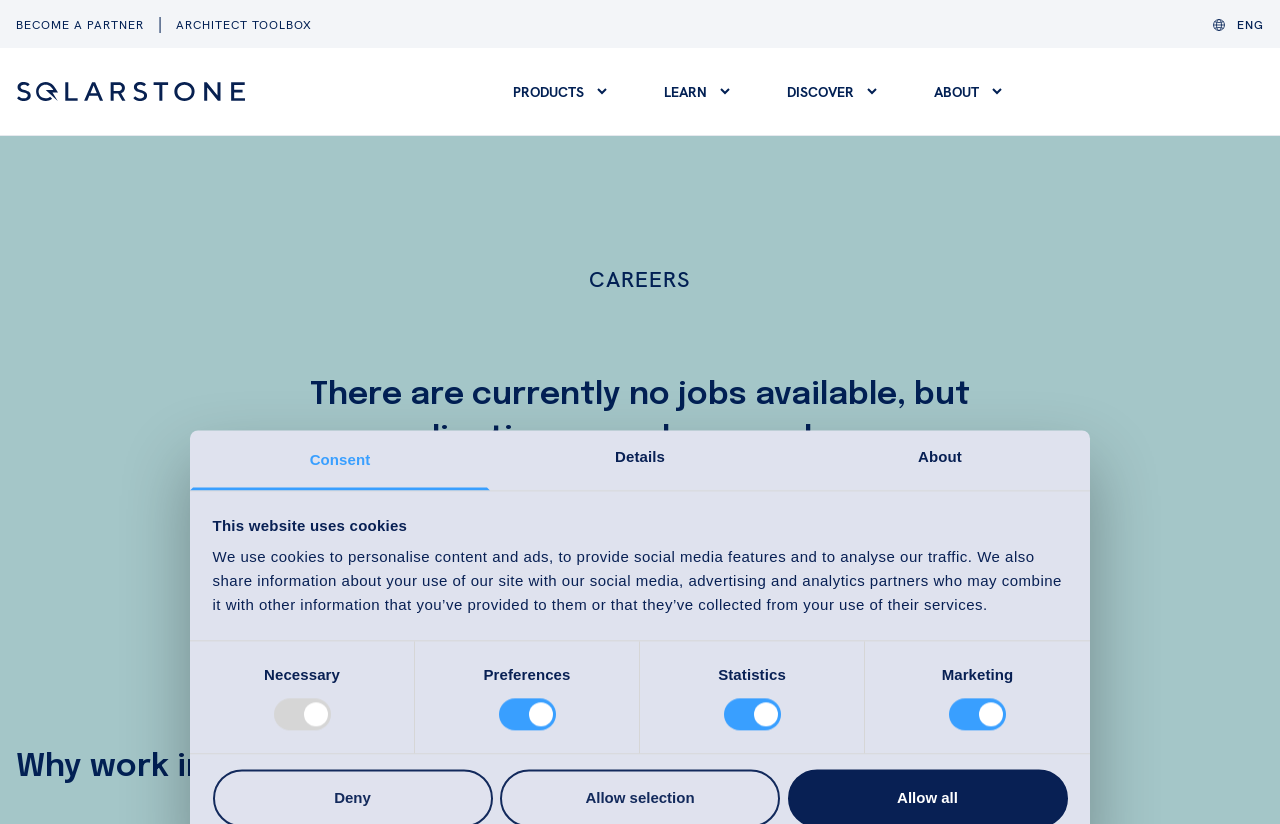Locate the bounding box coordinates of the region to be clicked to comply with the following instruction: "Click the Contact Us link". The coordinates must be four float numbers between 0 and 1, in the form [left, top, right, bottom].

[0.44, 0.735, 0.56, 0.799]